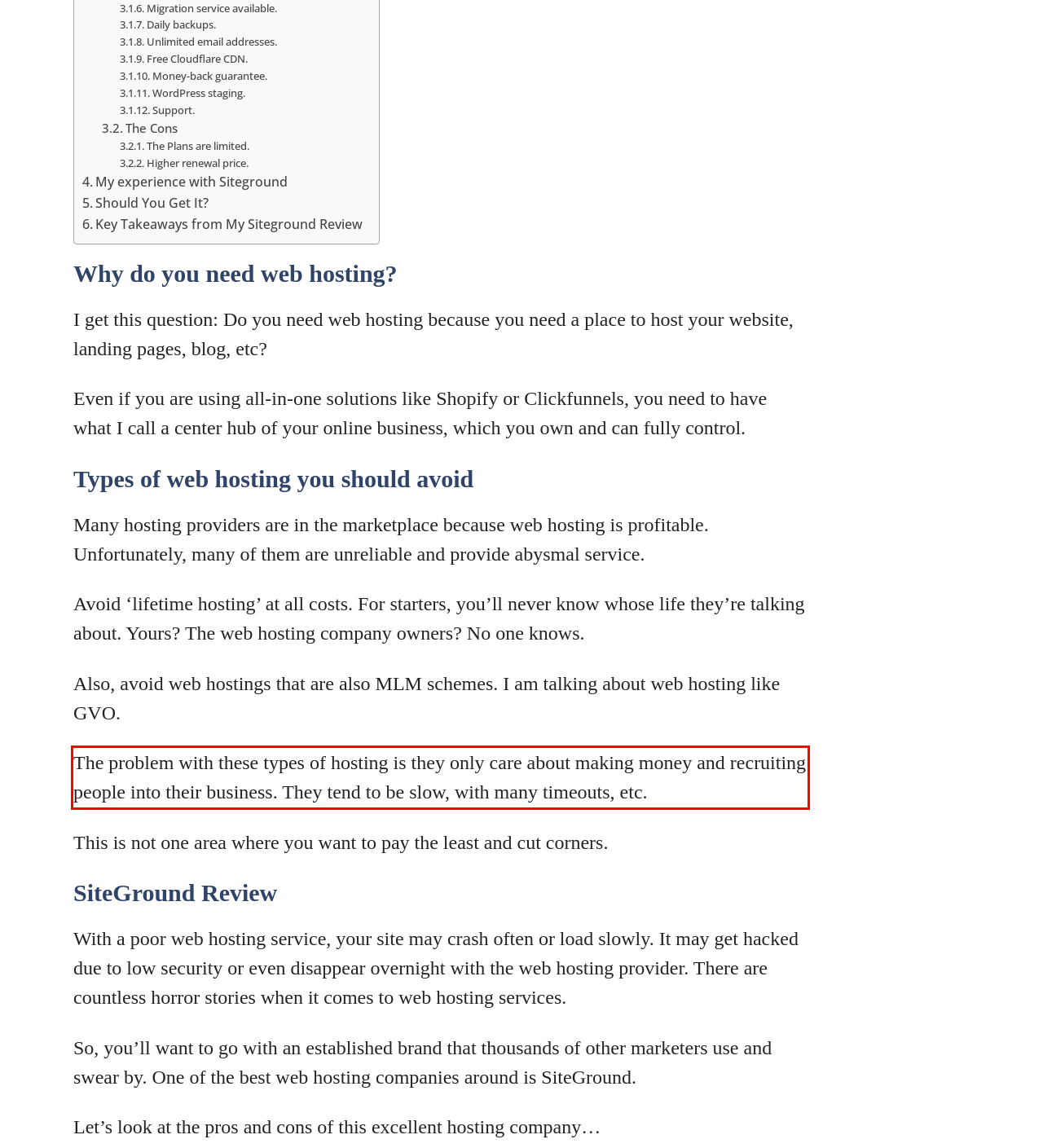Analyze the webpage screenshot and use OCR to recognize the text content in the red bounding box.

The problem with these types of hosting is they only care about making money and recruiting people into their business. They tend to be slow, with many timeouts, etc.